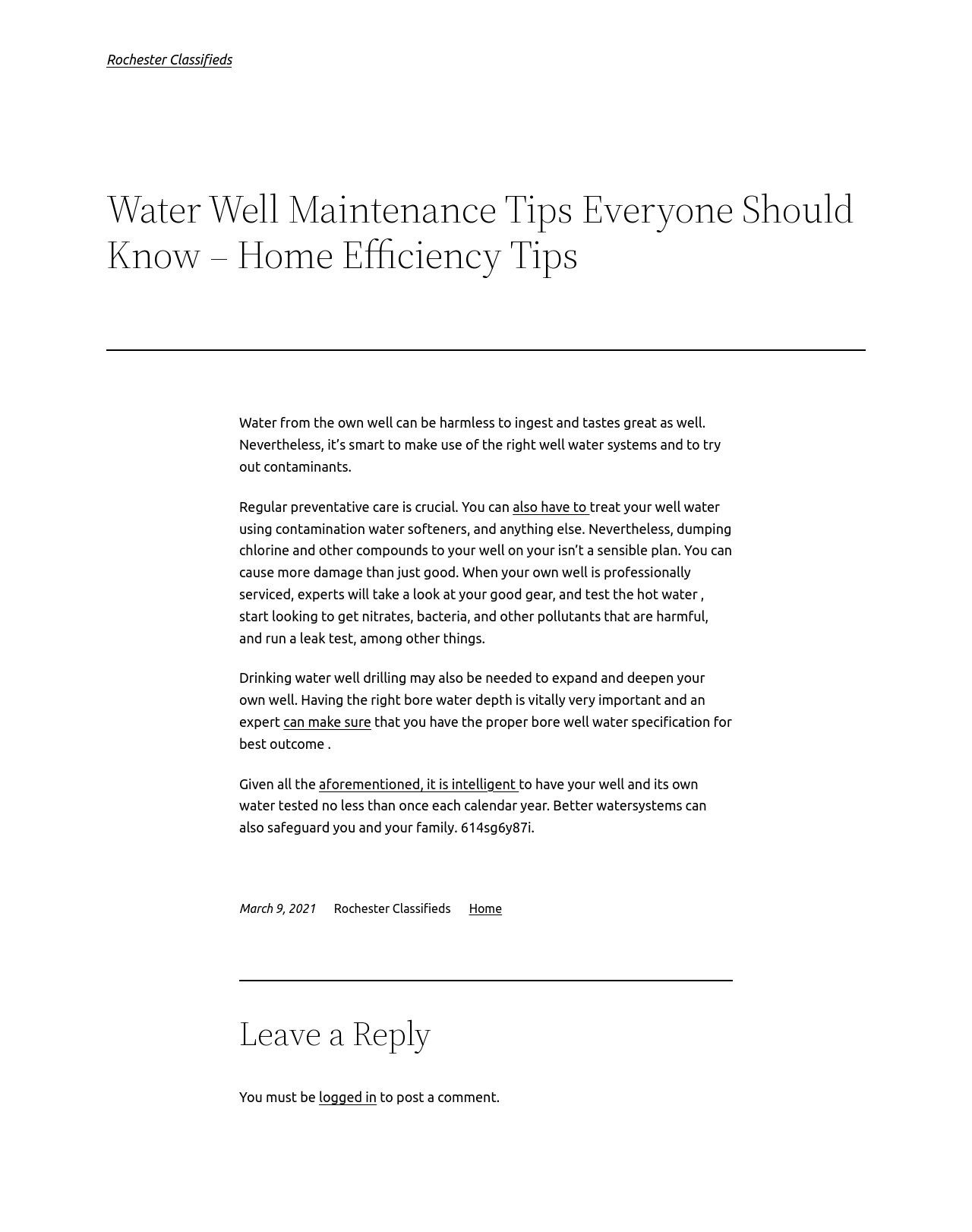Using the information shown in the image, answer the question with as much detail as possible: What is the role of experts in well water maintenance?

The webpage states that when the well is professionally serviced, experts will take a look at the gear, test the water, and run a leak test, among other things, to ensure the water is safe to drink.